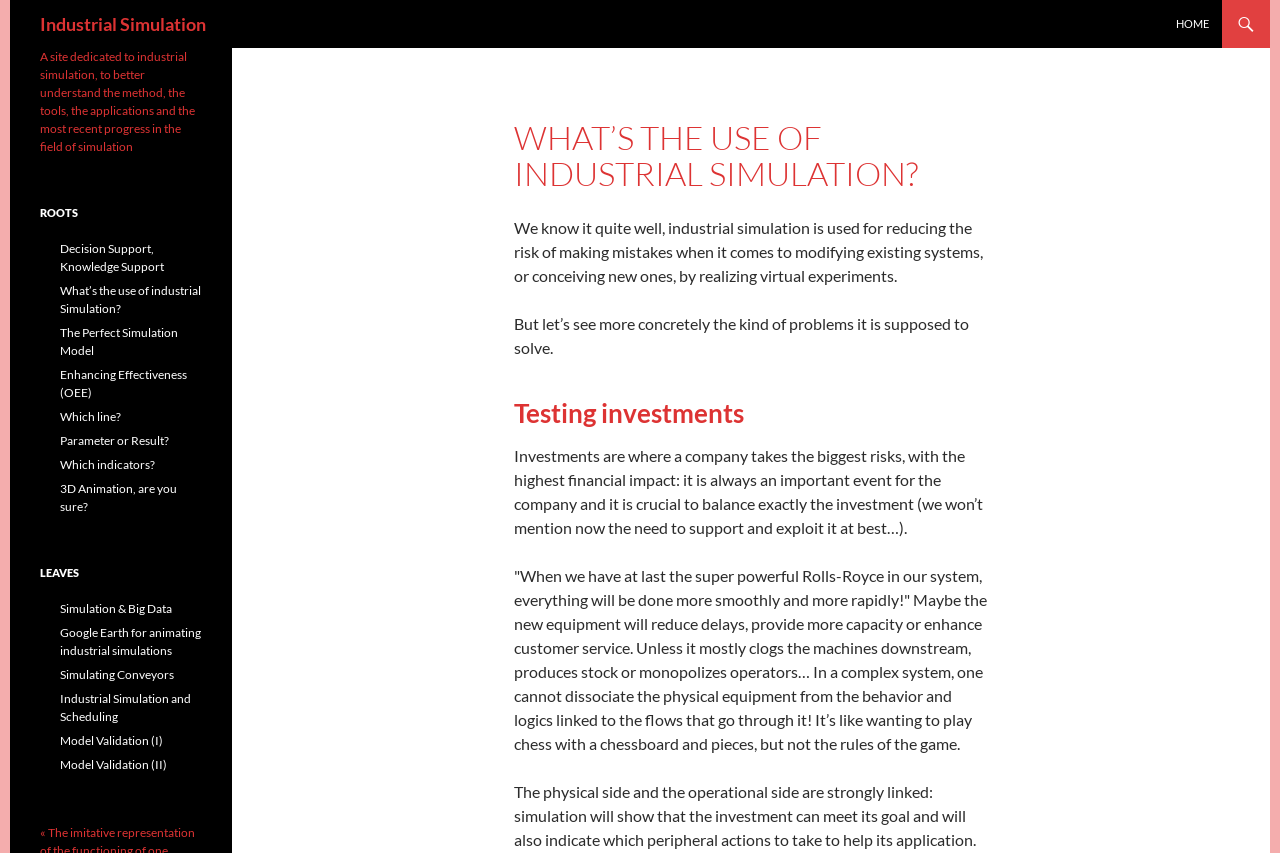Provide the bounding box coordinates in the format (top-left x, top-left y, bottom-right x, bottom-right y). All values are floating point numbers between 0 and 1. Determine the bounding box coordinate of the UI element described as: Which indicators?

[0.047, 0.536, 0.121, 0.553]